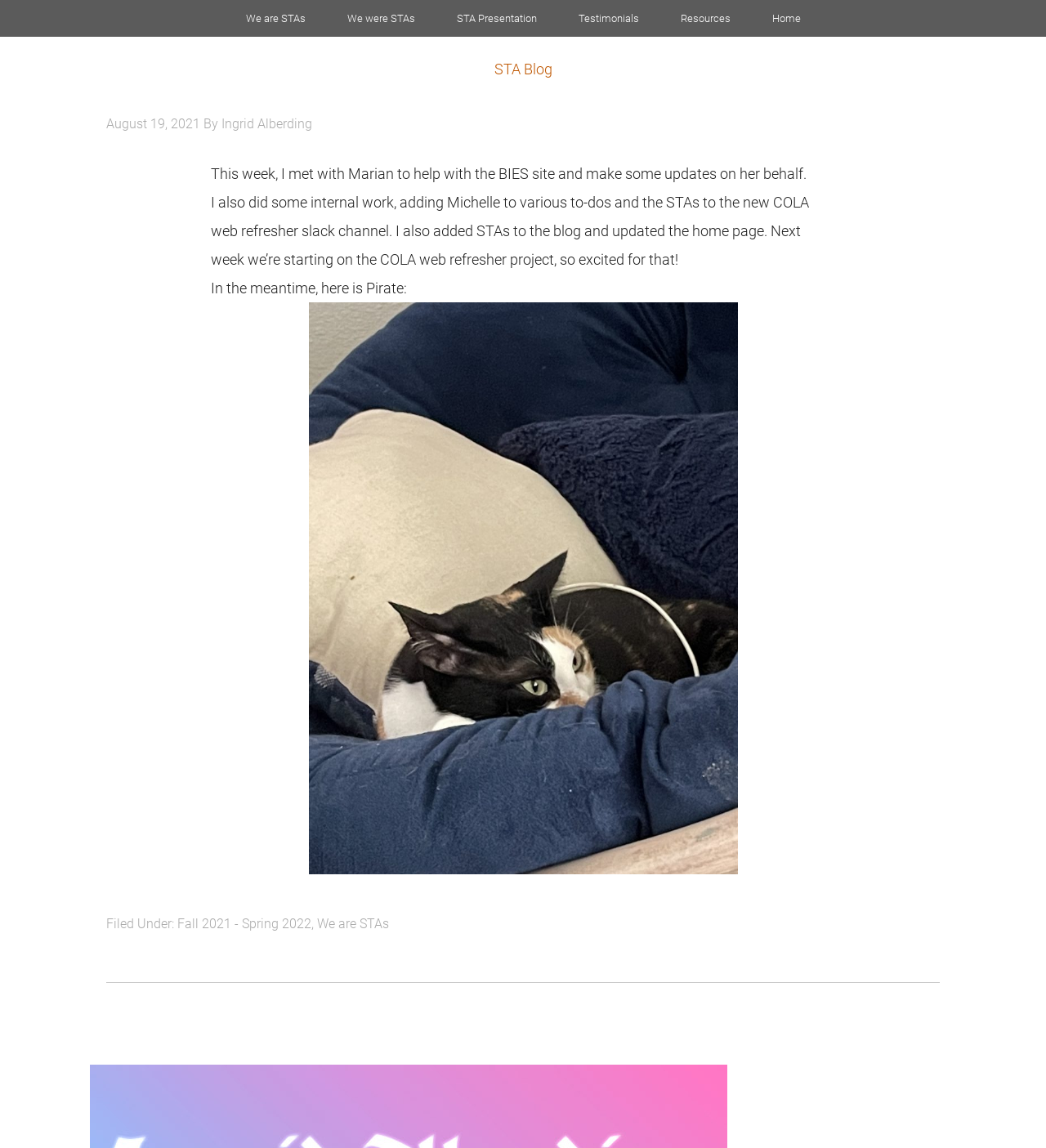Please find the bounding box coordinates of the section that needs to be clicked to achieve this instruction: "visit Home page".

[0.719, 0.0, 0.784, 0.032]